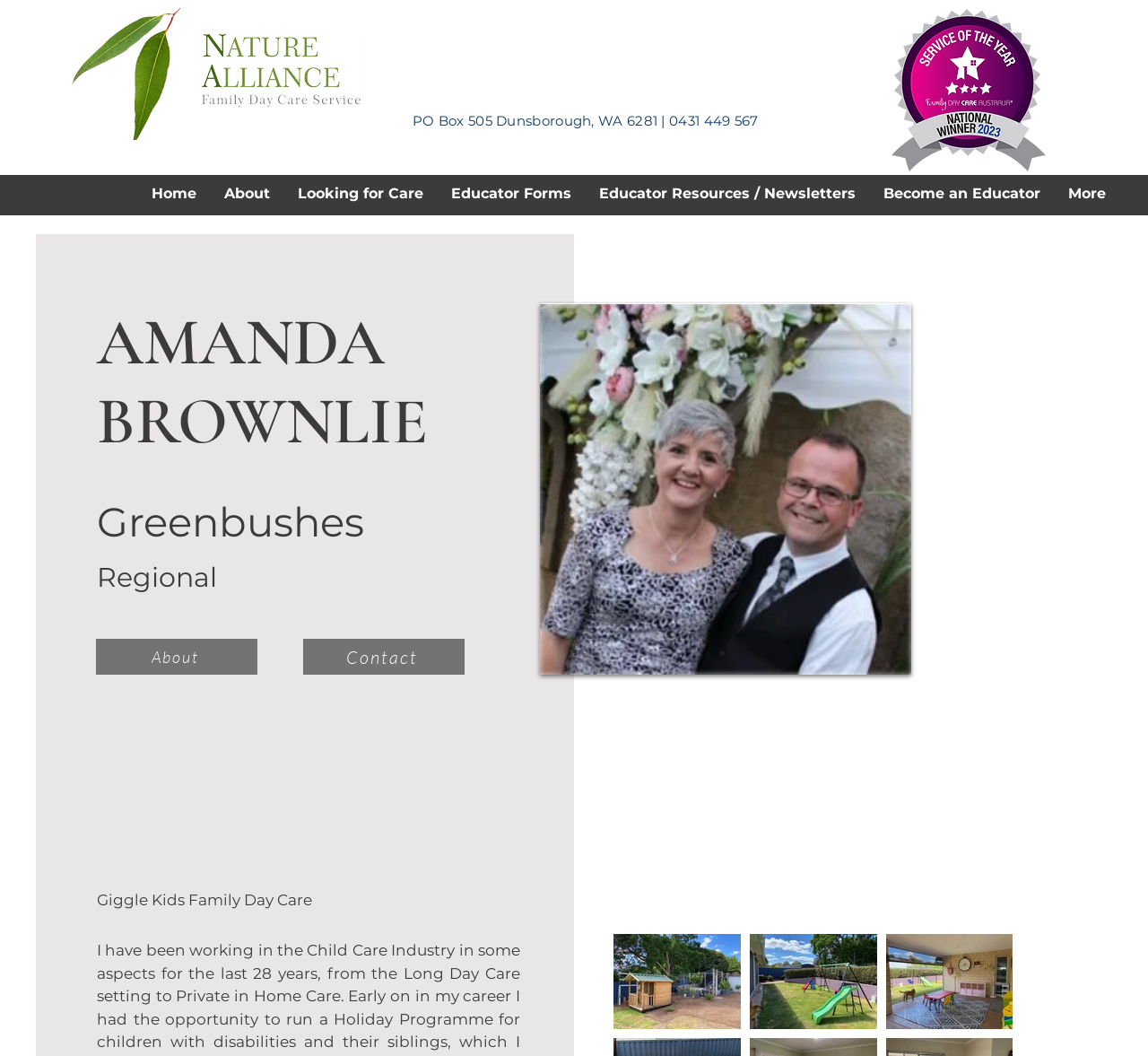Select the bounding box coordinates of the element I need to click to carry out the following instruction: "click the 'Town Hall' link".

None